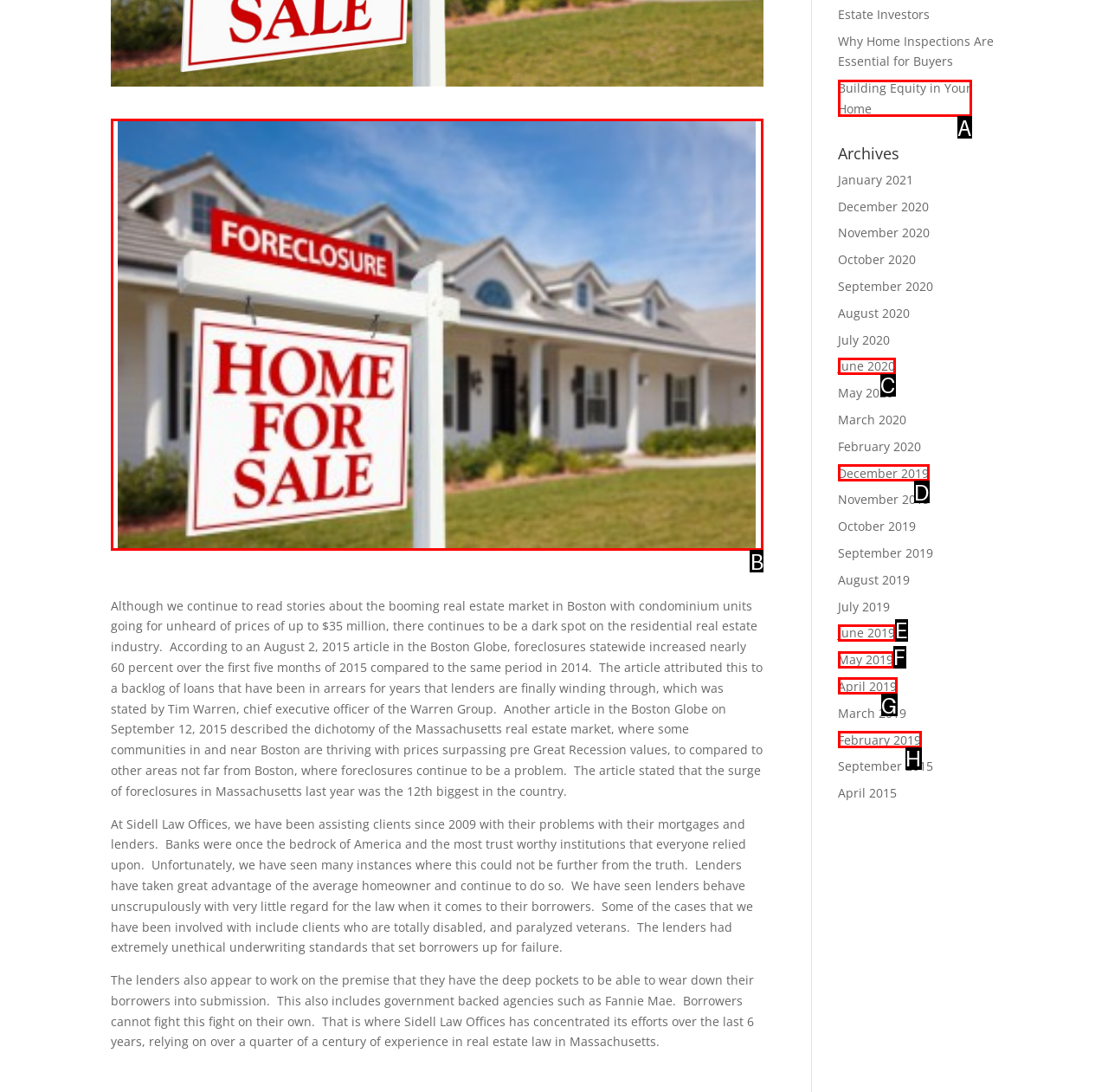From the provided options, which letter corresponds to the element described as: Building Equity in Your Home
Answer with the letter only.

A